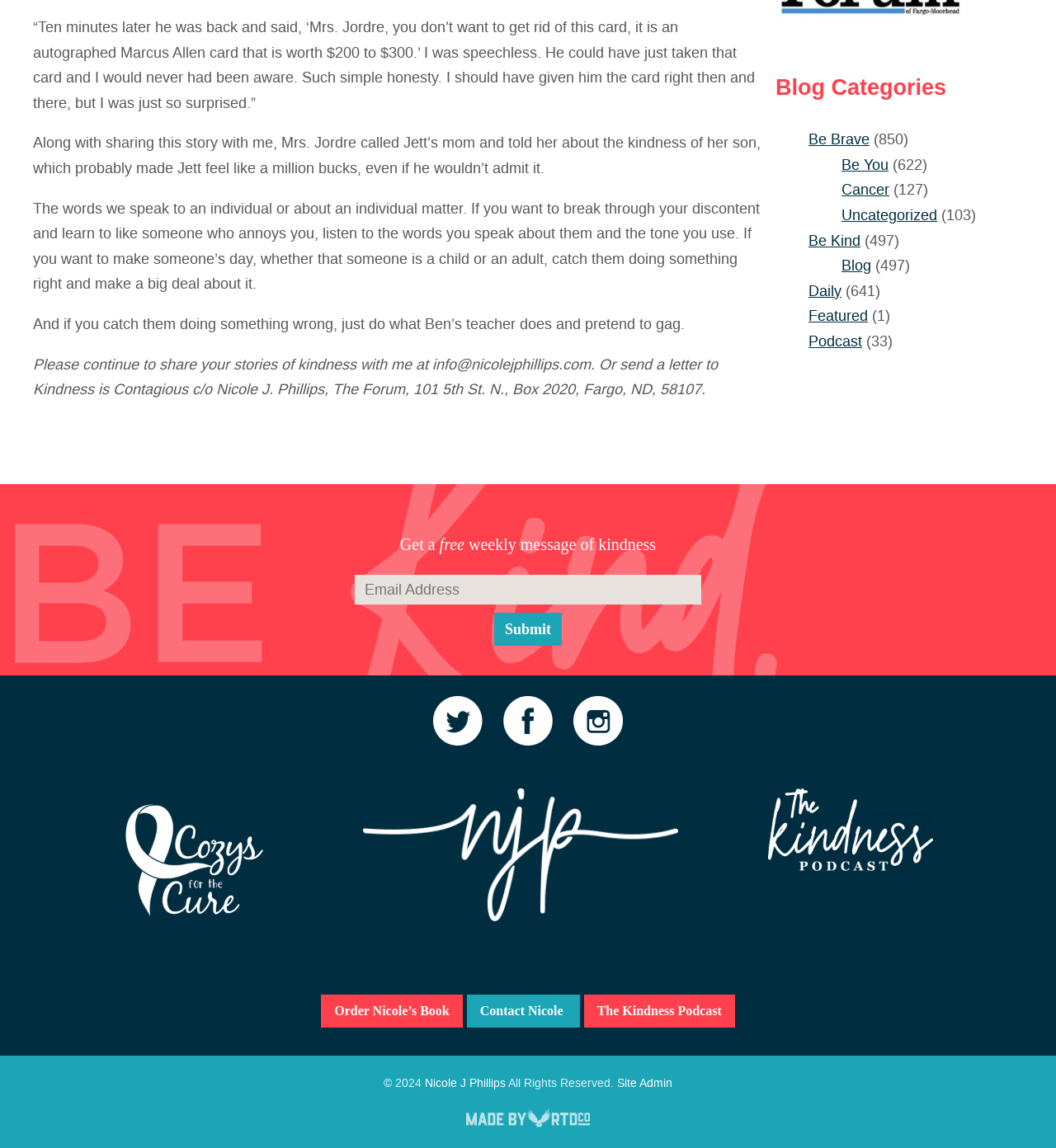What is the name of the author who wrote the book?
Kindly offer a detailed explanation using the data available in the image.

I found the answer by looking at the link 'Order Nicole’s Book' and the link 'Nicole J Phillips' at the bottom of the webpage, which suggests that Nicole J Phillips is the author of the book.